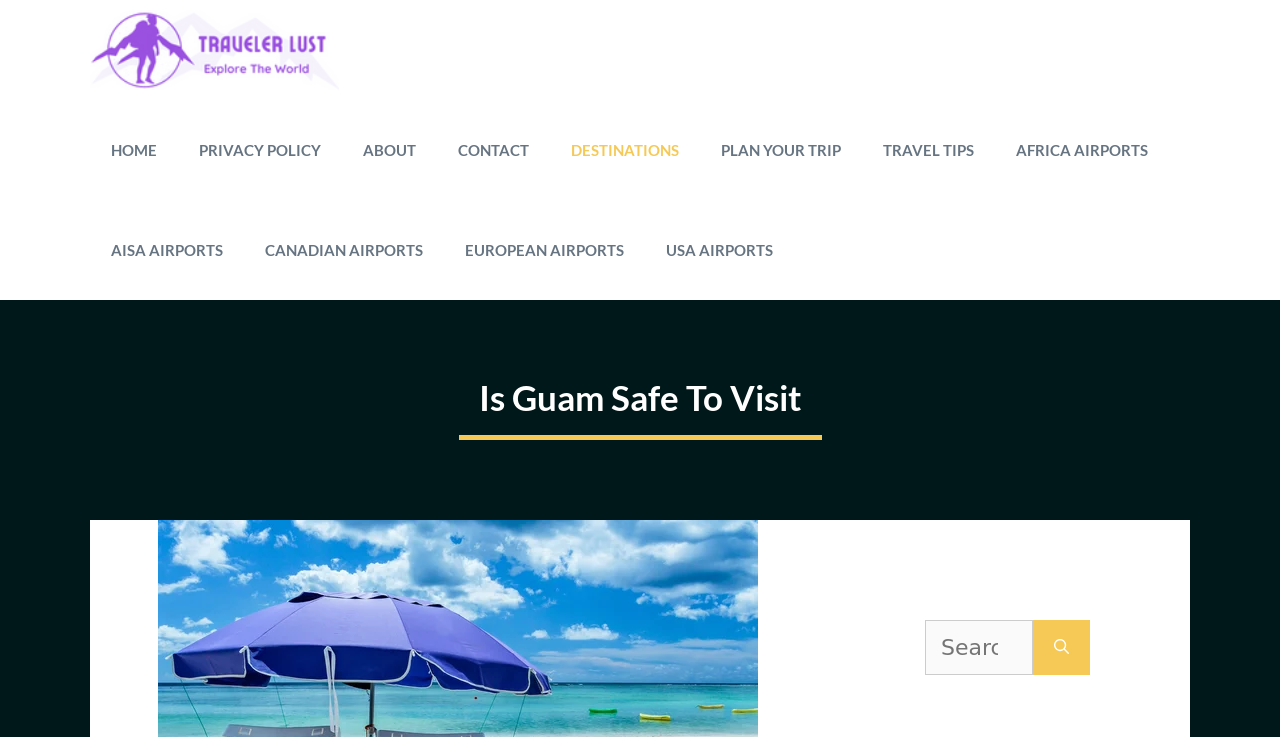How many navigation links are available?
Using the image, provide a detailed and thorough answer to the question.

By examining the navigation section, we can count the number of links available, which are 'HOME', 'PRIVACY POLICY', 'ABOUT', 'CONTACT', 'DESTINATIONS', 'PLAN YOUR TRIP', 'TRAVEL TIPS', 'AFRICA AIRPORTS', 'ASIA AIRPORTS', 'CANADIAN AIRPORTS', and 'EUROPEAN AIRPORTS', totaling 11 links.